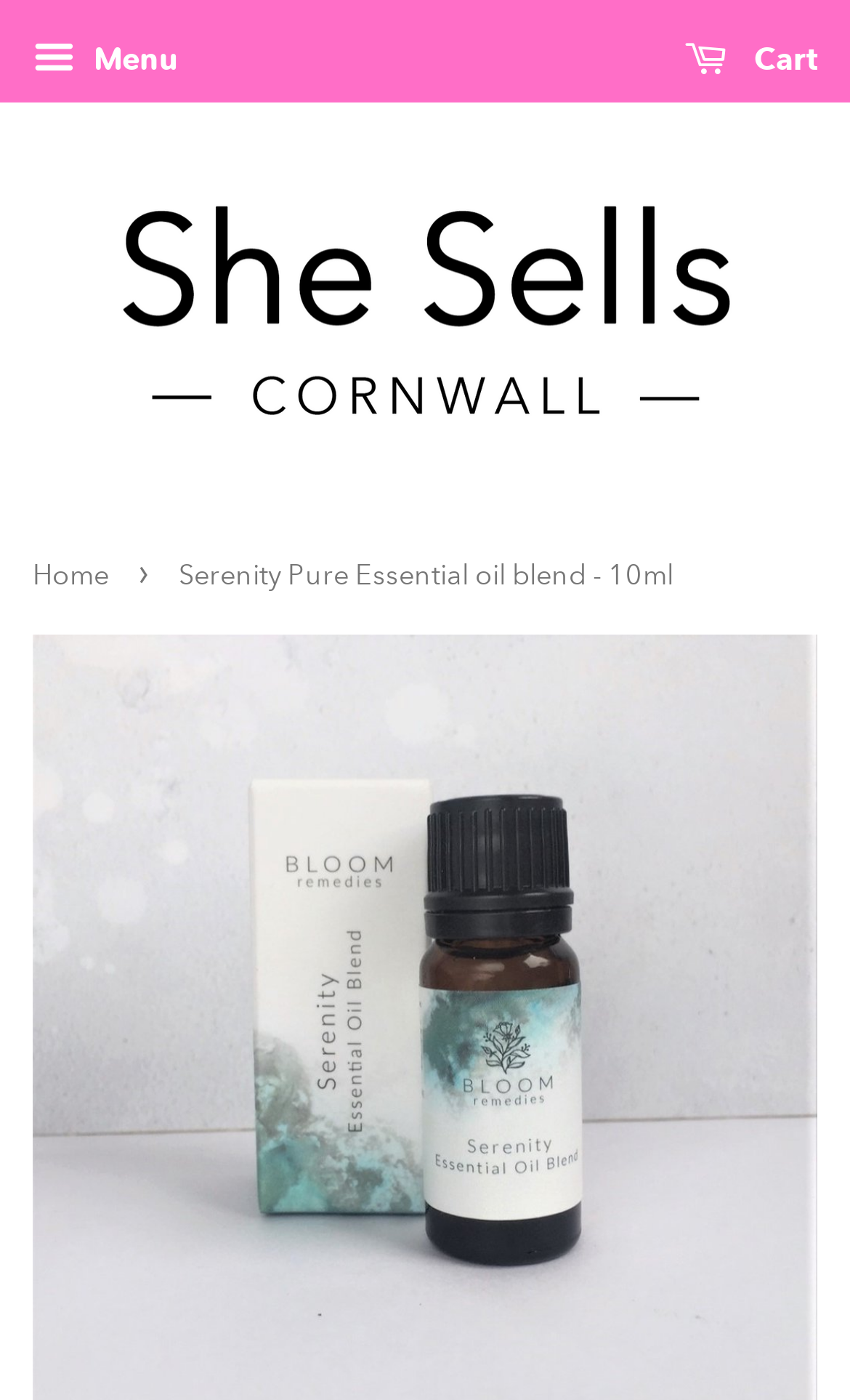Is there a menu button on the page?
Using the image, elaborate on the answer with as much detail as possible.

I found the answer by looking at the top navigation section, where I saw a button with the text 'Menu'. This indicates that there is a menu button on the page.